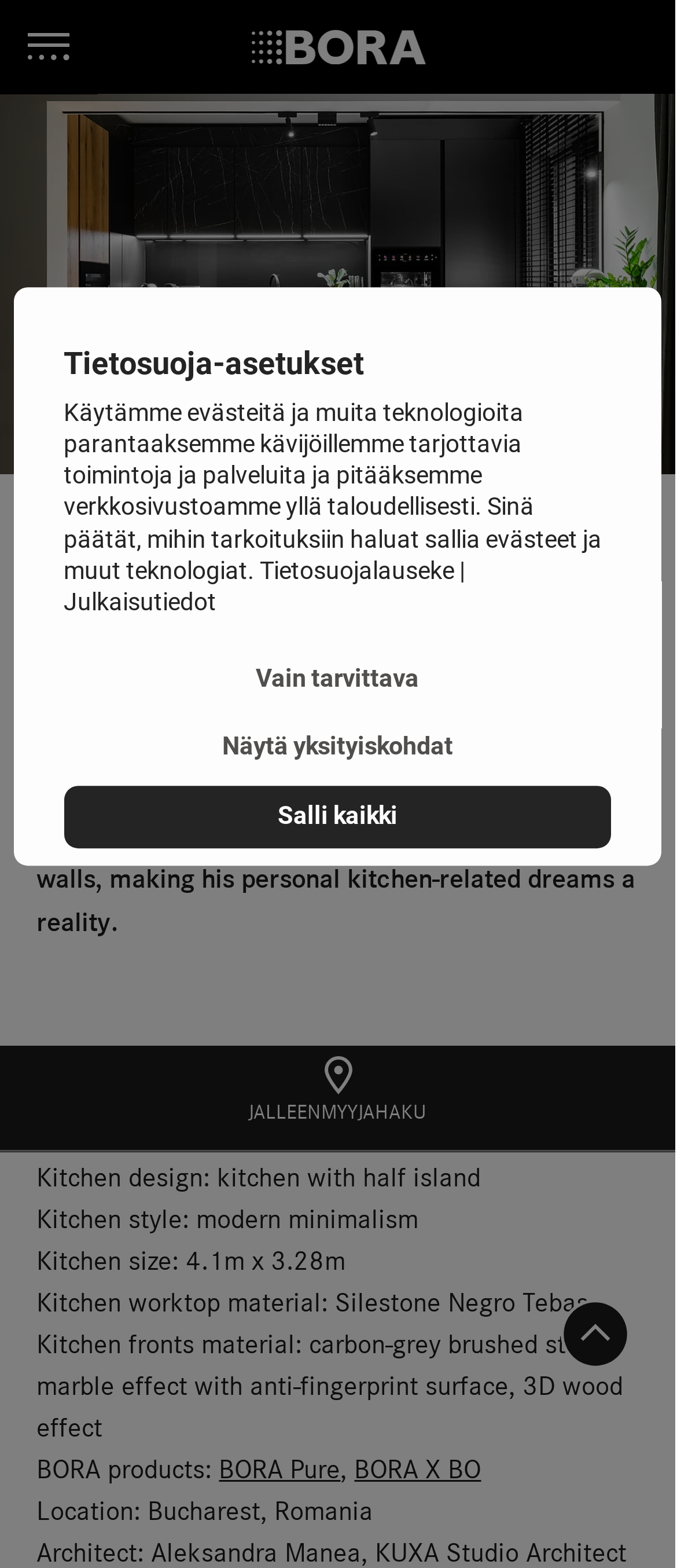Please find the bounding box coordinates of the element's region to be clicked to carry out this instruction: "Go to the JÄLLEENMYYJÄHAKU page".

[0.0, 0.667, 0.997, 0.733]